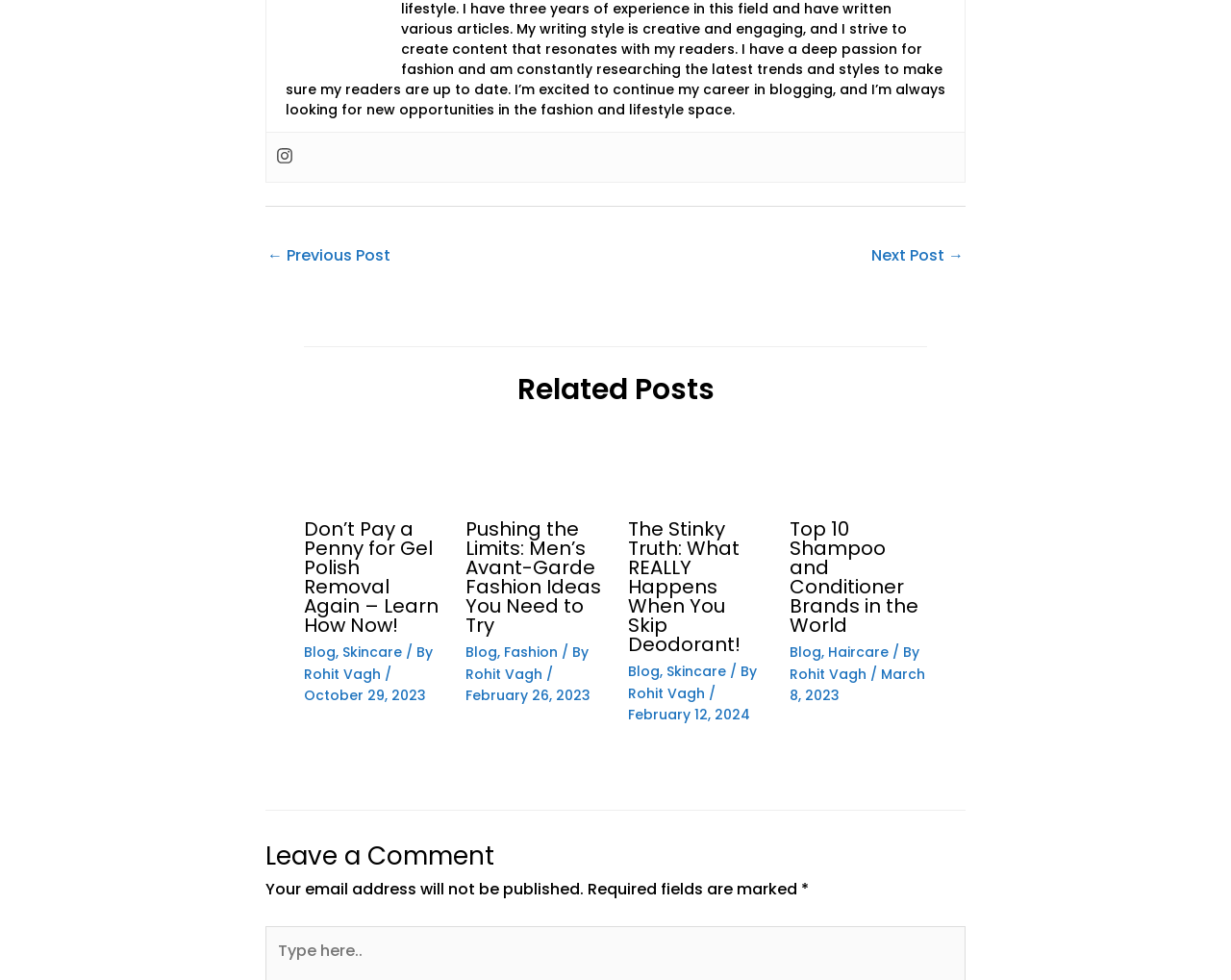Locate the bounding box coordinates of the element that should be clicked to execute the following instruction: "Type in the comment box".

[0.215, 0.945, 0.249, 0.993]